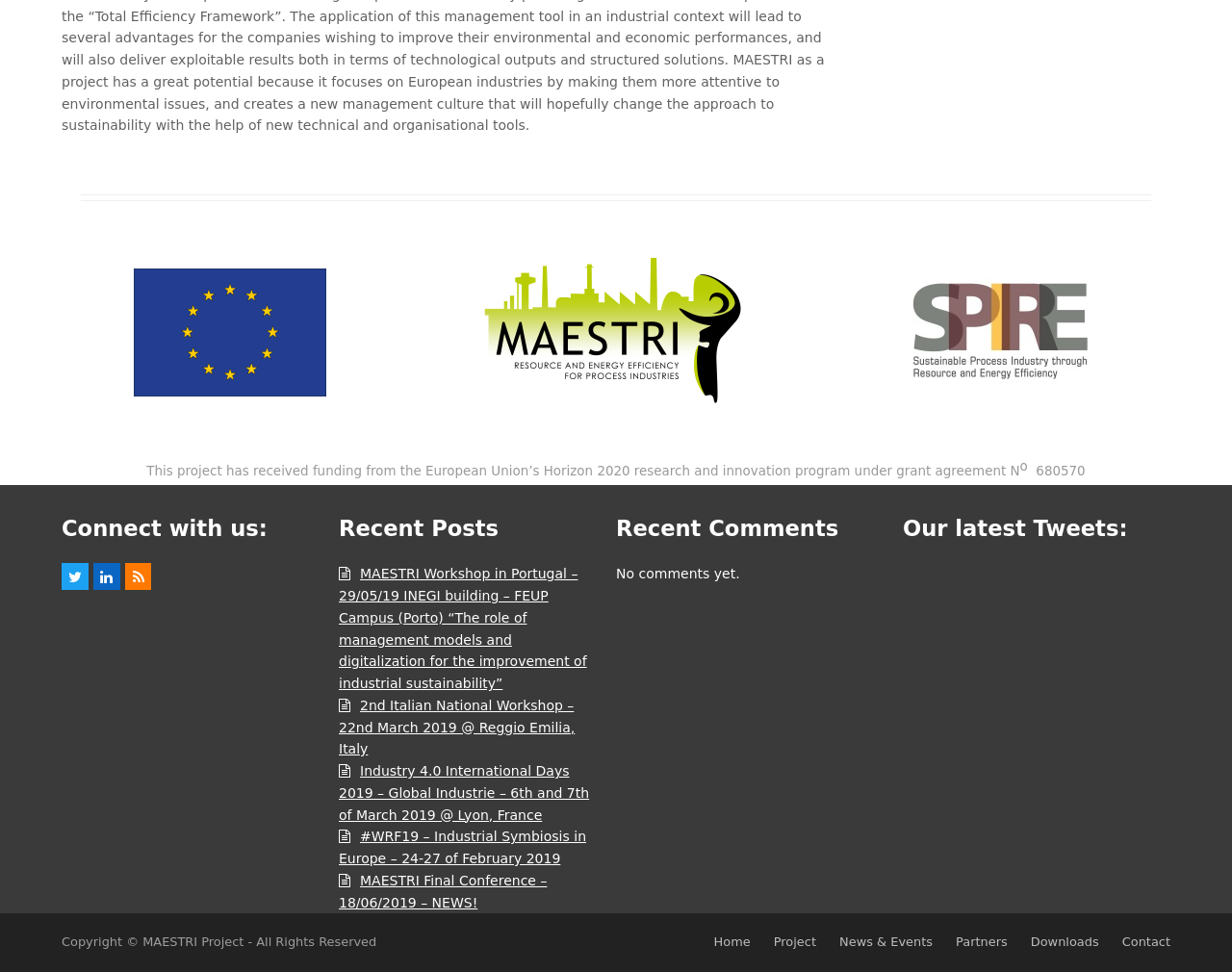Please identify the bounding box coordinates of the clickable element to fulfill the following instruction: "Read the Industry 4.0 International Days 2019 post". The coordinates should be four float numbers between 0 and 1, i.e., [left, top, right, bottom].

[0.275, 0.785, 0.478, 0.846]